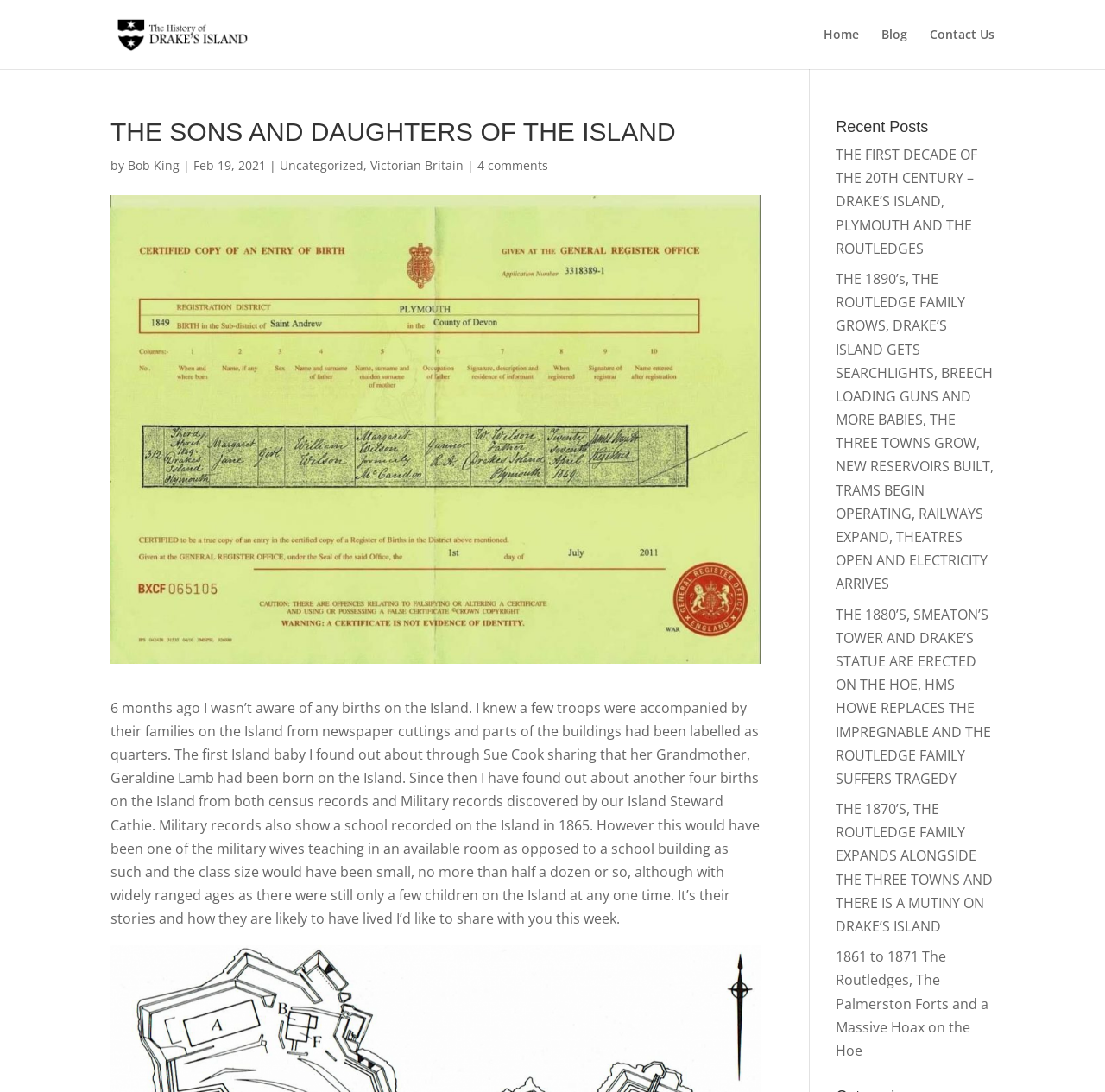Identify the bounding box for the UI element that is described as follows: "Blog".

[0.798, 0.026, 0.821, 0.063]